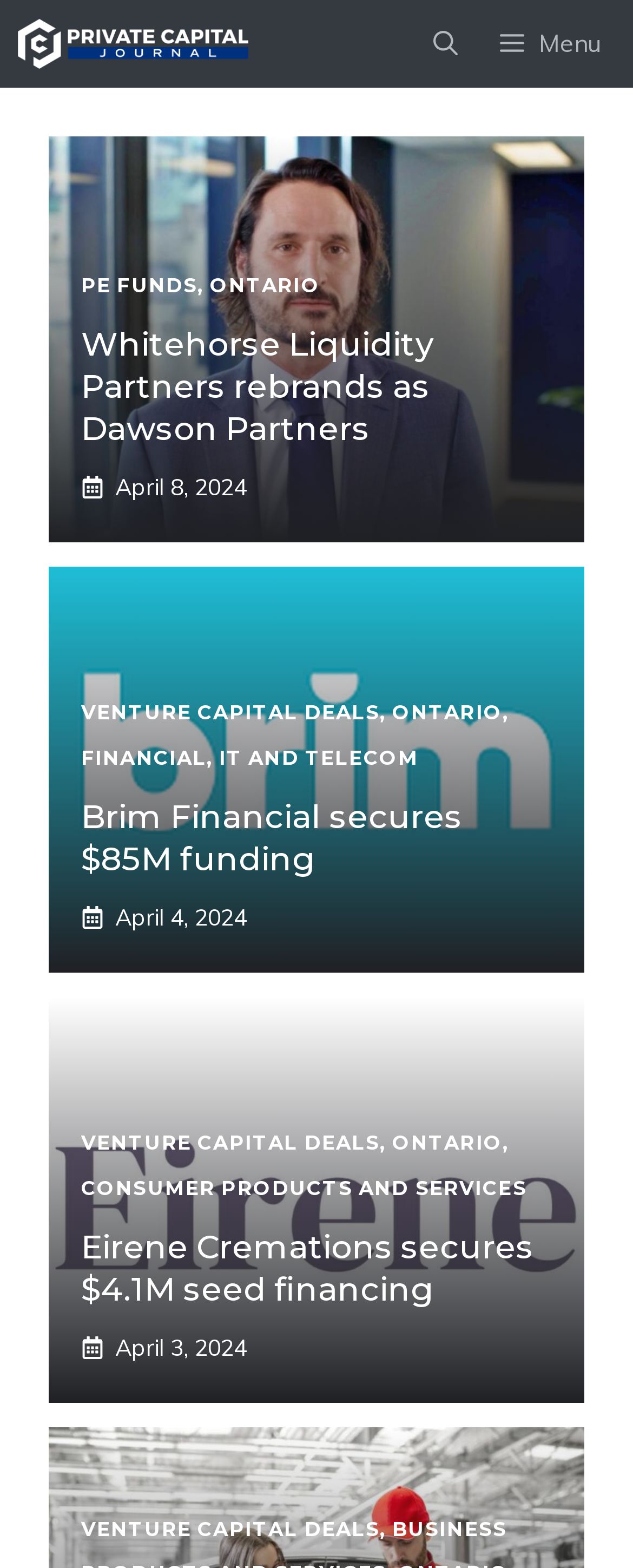Extract the bounding box coordinates for the UI element described by the text: "aria-label="Open search"". The coordinates should be in the form of [left, top, right, bottom] with values between 0 and 1.

[0.651, 0.0, 0.756, 0.056]